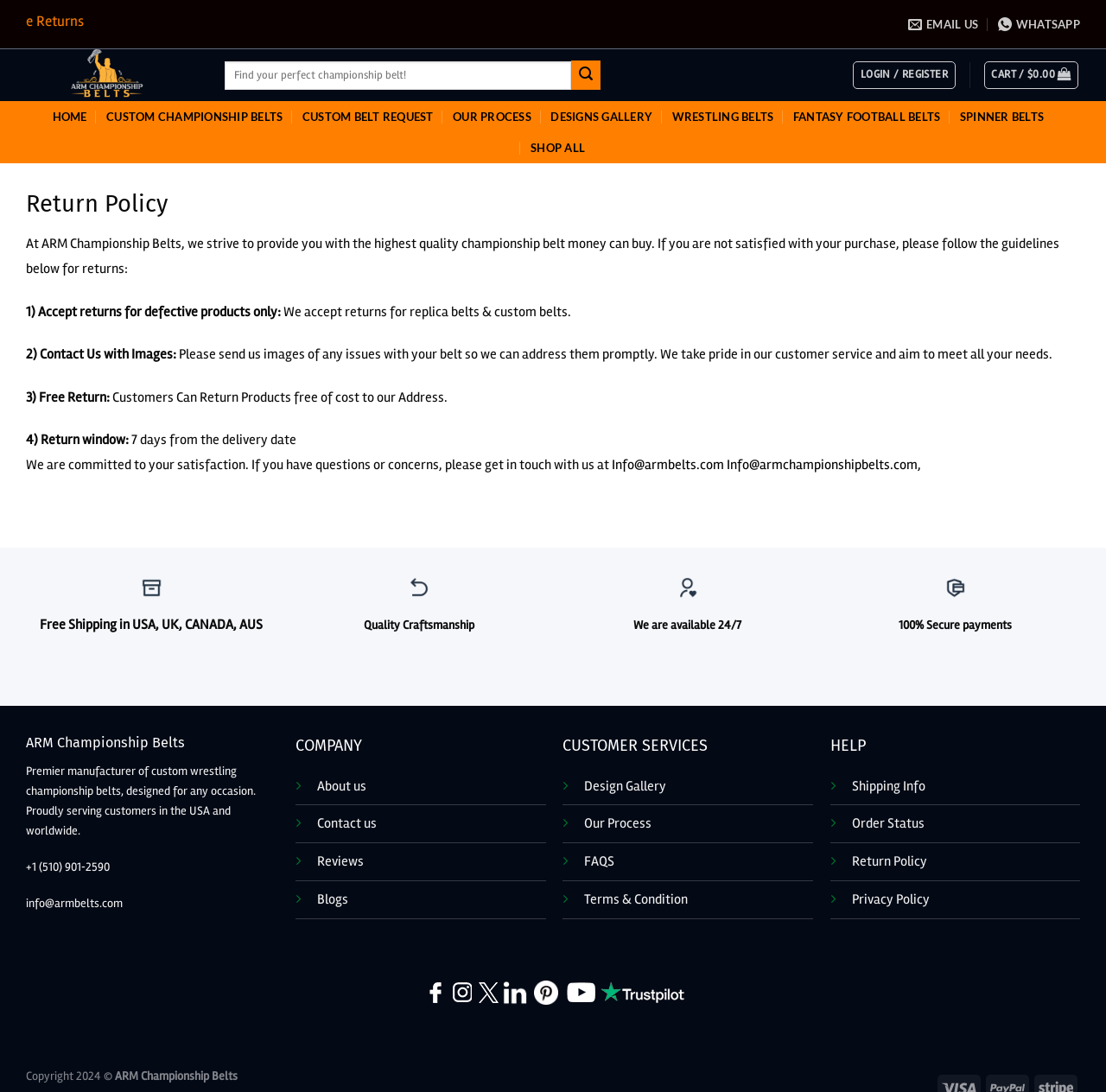Pinpoint the bounding box coordinates of the area that must be clicked to complete this instruction: "Learn about our return policy".

[0.77, 0.781, 0.838, 0.797]